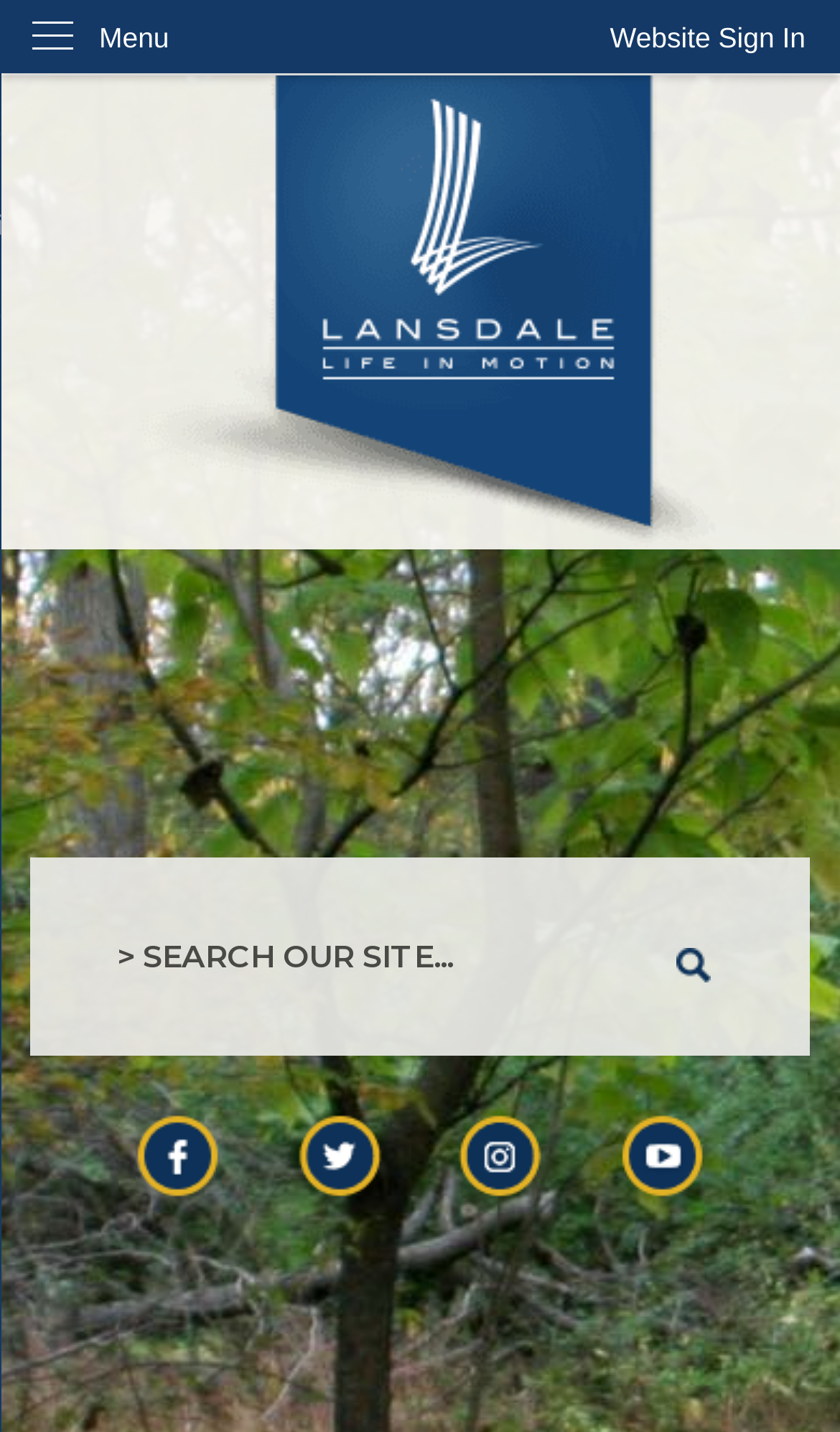Answer the question using only a single word or phrase: 
How many social media links are available?

4